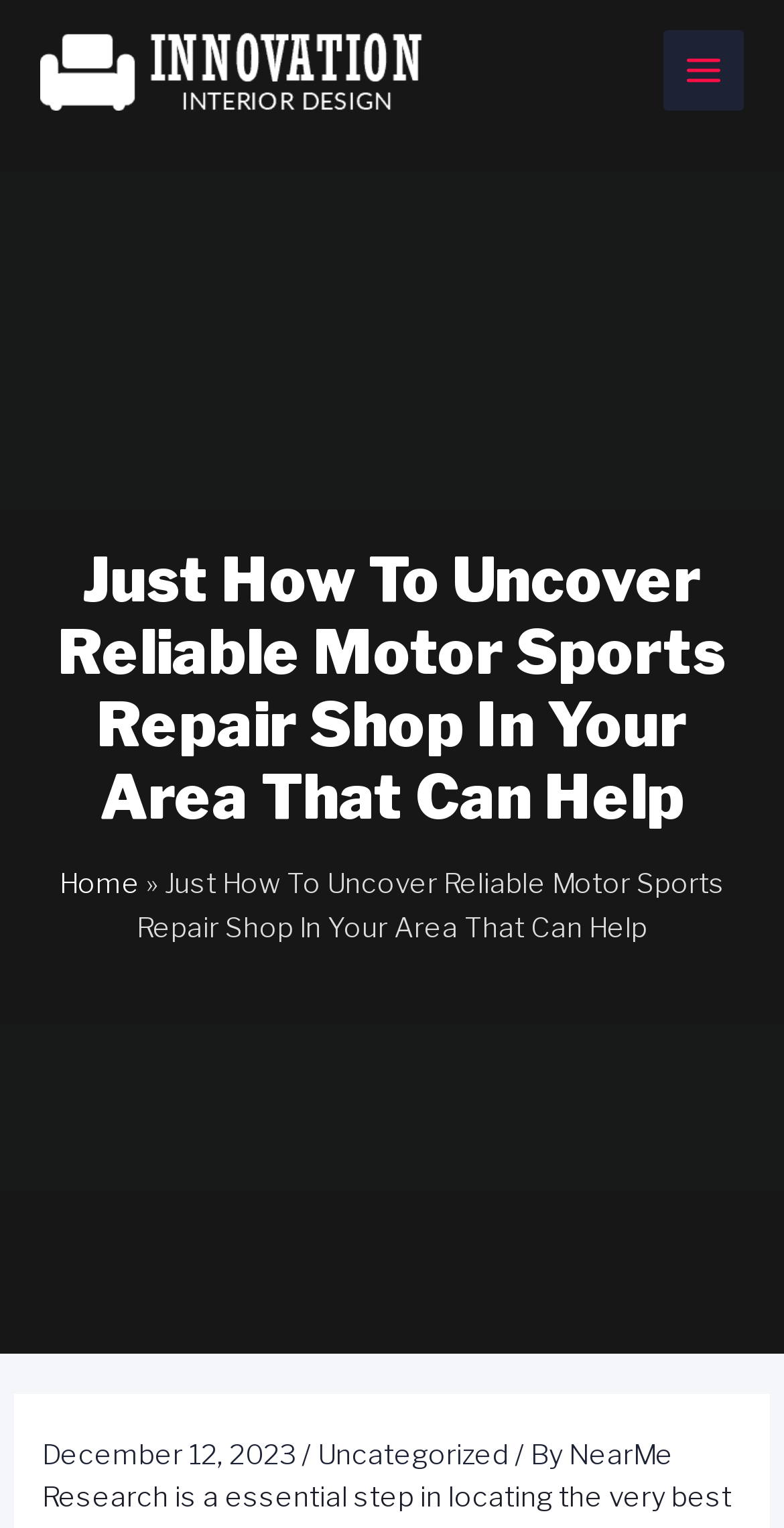Please find the bounding box for the UI element described by: "Main Menu".

[0.845, 0.019, 0.949, 0.073]